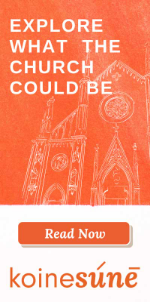What is the text on the call-to-action button?
Could you give a comprehensive explanation in response to this question?

The text on the call-to-action button is 'Read Now', which is mentioned in the caption as an inviting white font against an orange background, encouraging viewers to engage further with the content.